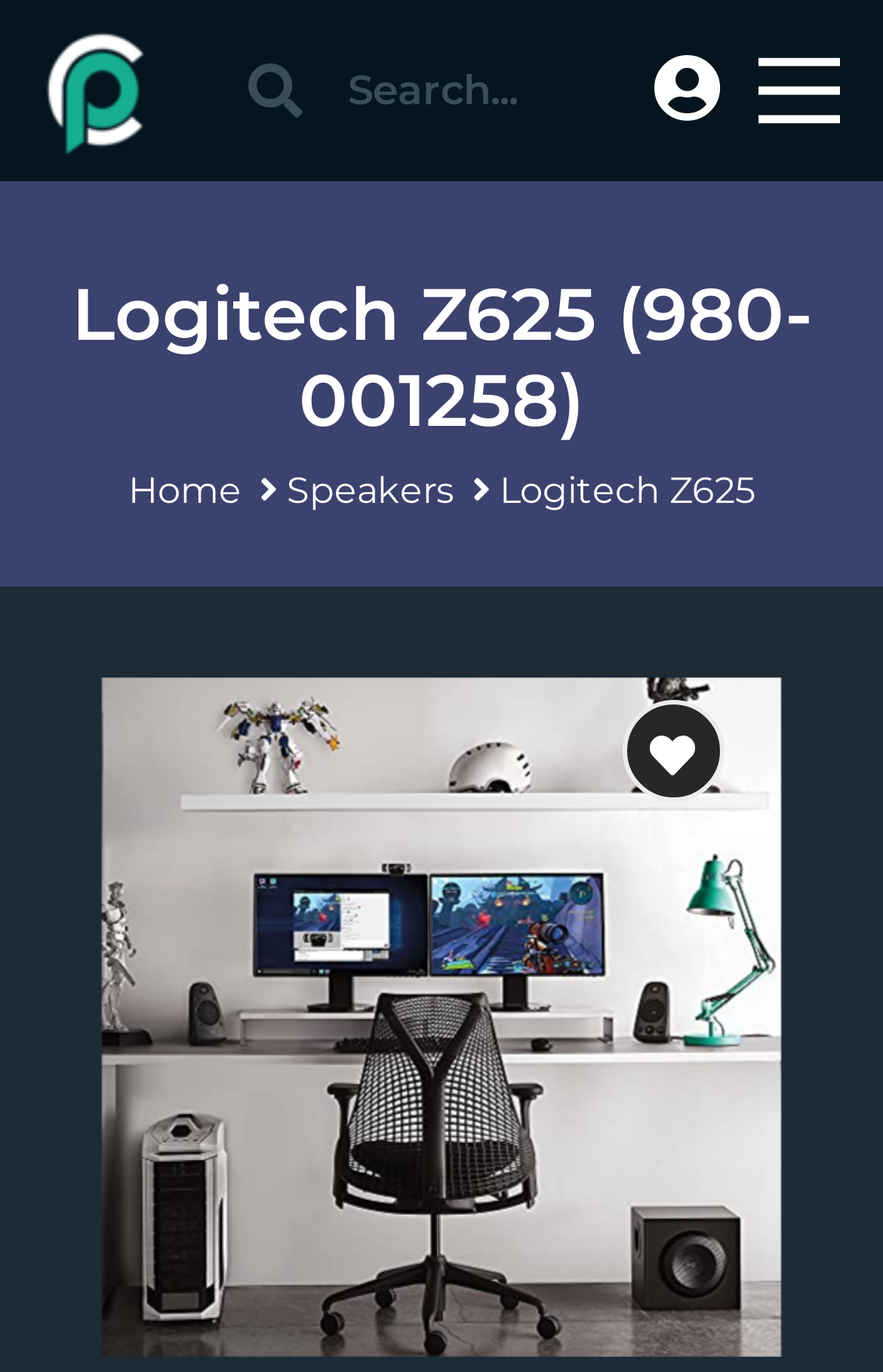Is there a search function?
Look at the image and respond with a single word or a short phrase.

Yes